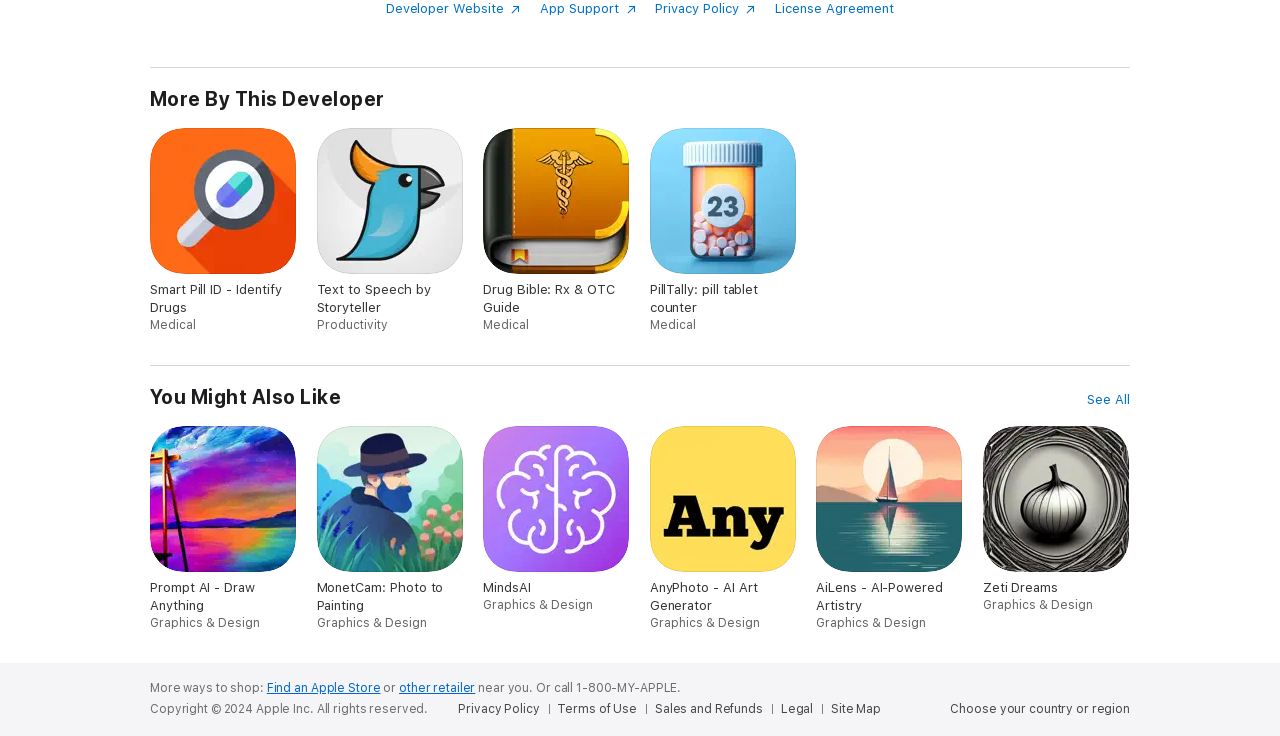Using floating point numbers between 0 and 1, provide the bounding box coordinates in the format (top-left x, top-left y, bottom-right x, bottom-right y). Locate the UI element described here: Sales and Refunds

[0.512, 0.952, 0.603, 0.974]